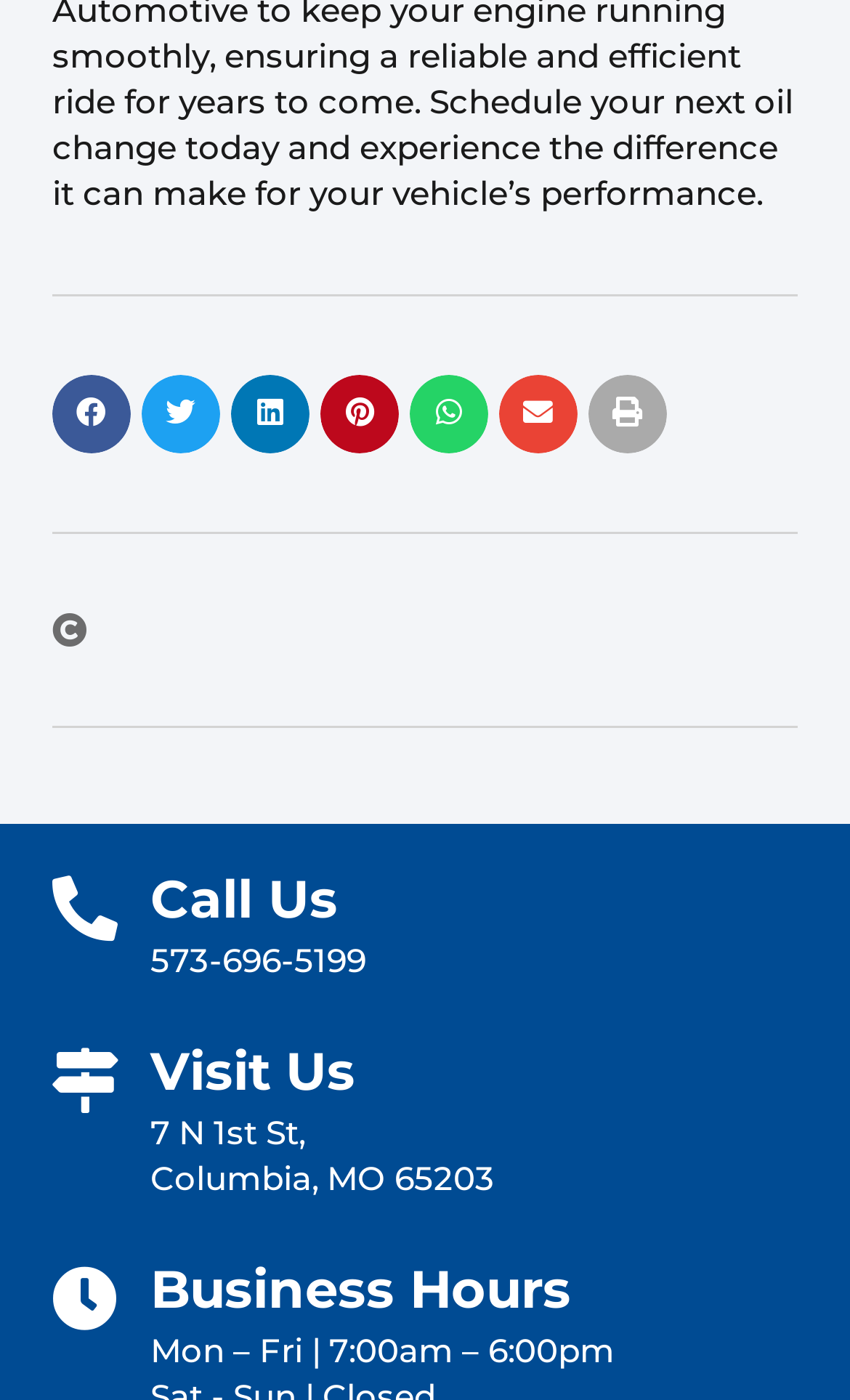Respond with a single word or phrase to the following question: How many social media share buttons are there?

6